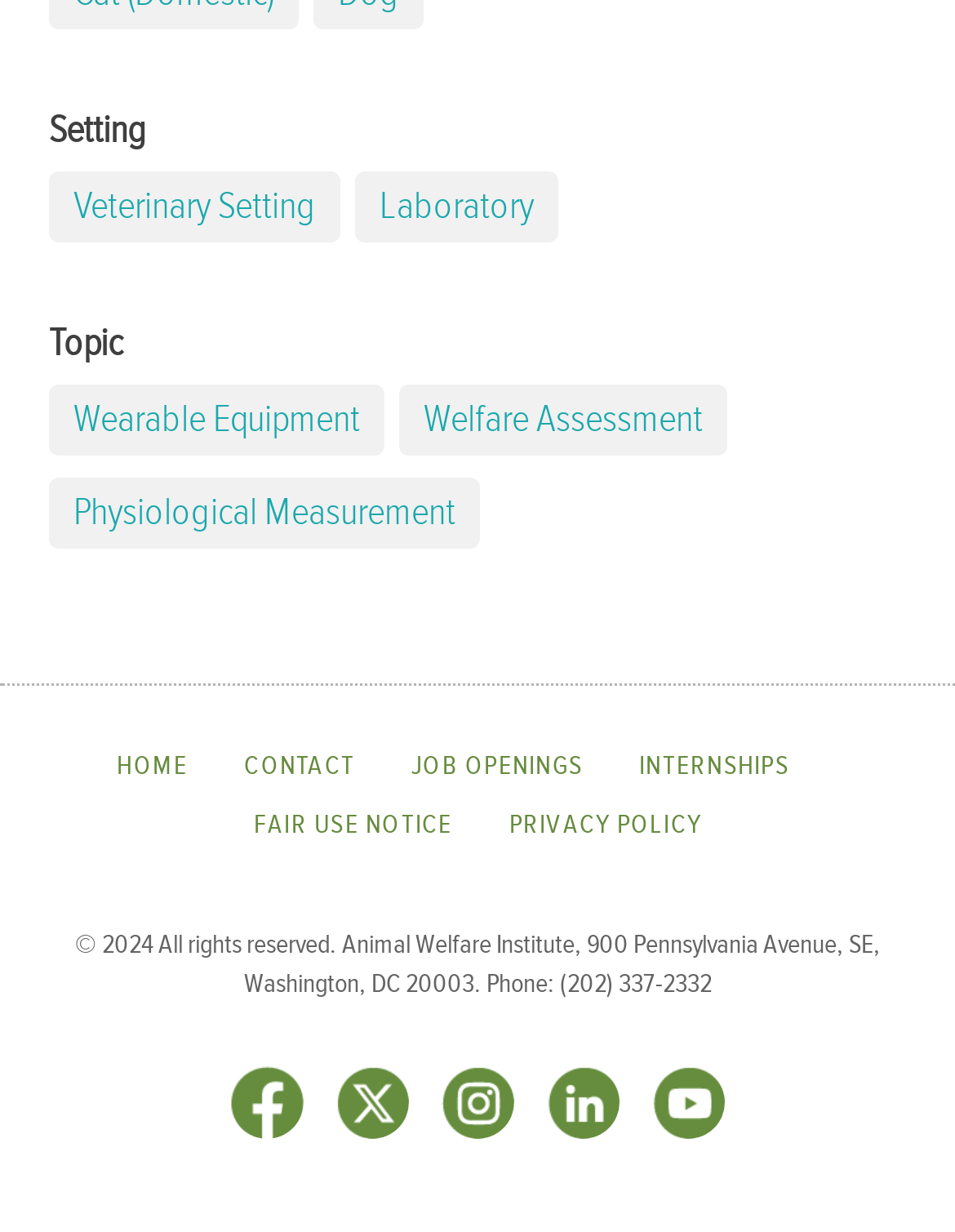Provide the bounding box coordinates for the UI element described in this sentence: "LinkedIn". The coordinates should be four float values between 0 and 1, i.e., [left, top, right, bottom].

[0.572, 0.865, 0.649, 0.925]